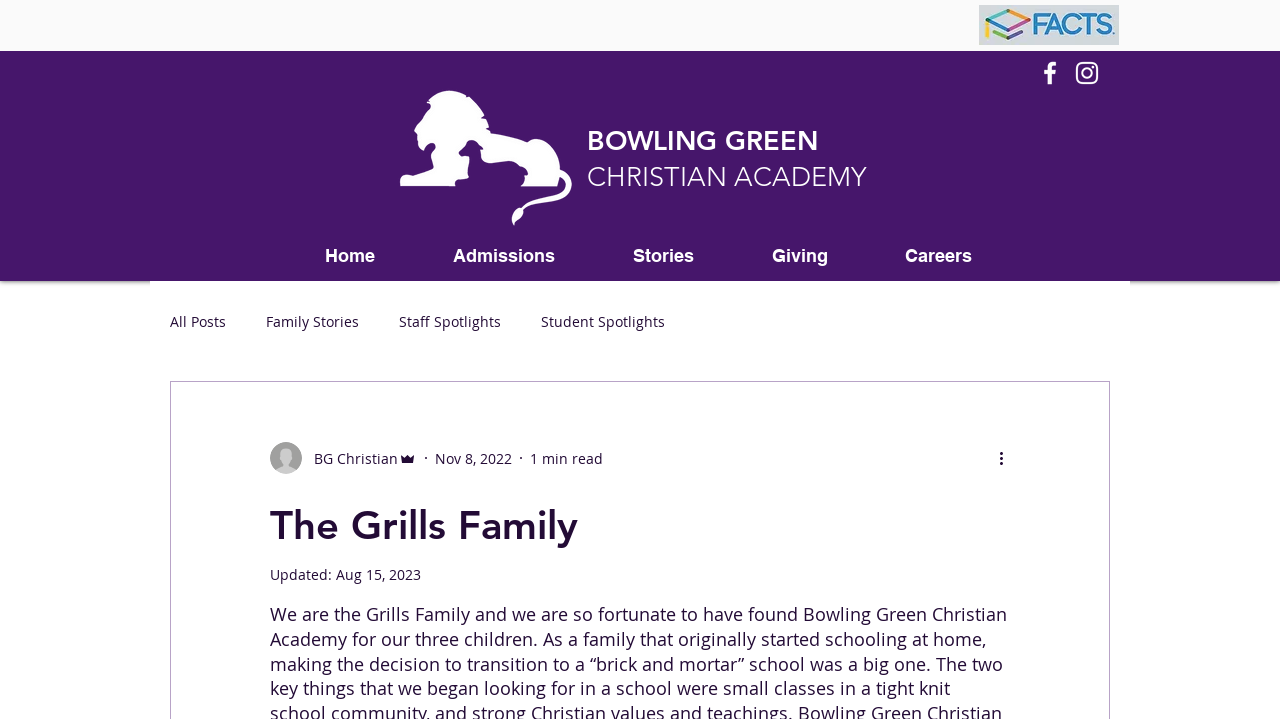Find and provide the bounding box coordinates for the UI element described with: "Staff Spotlights".

[0.312, 0.433, 0.391, 0.46]